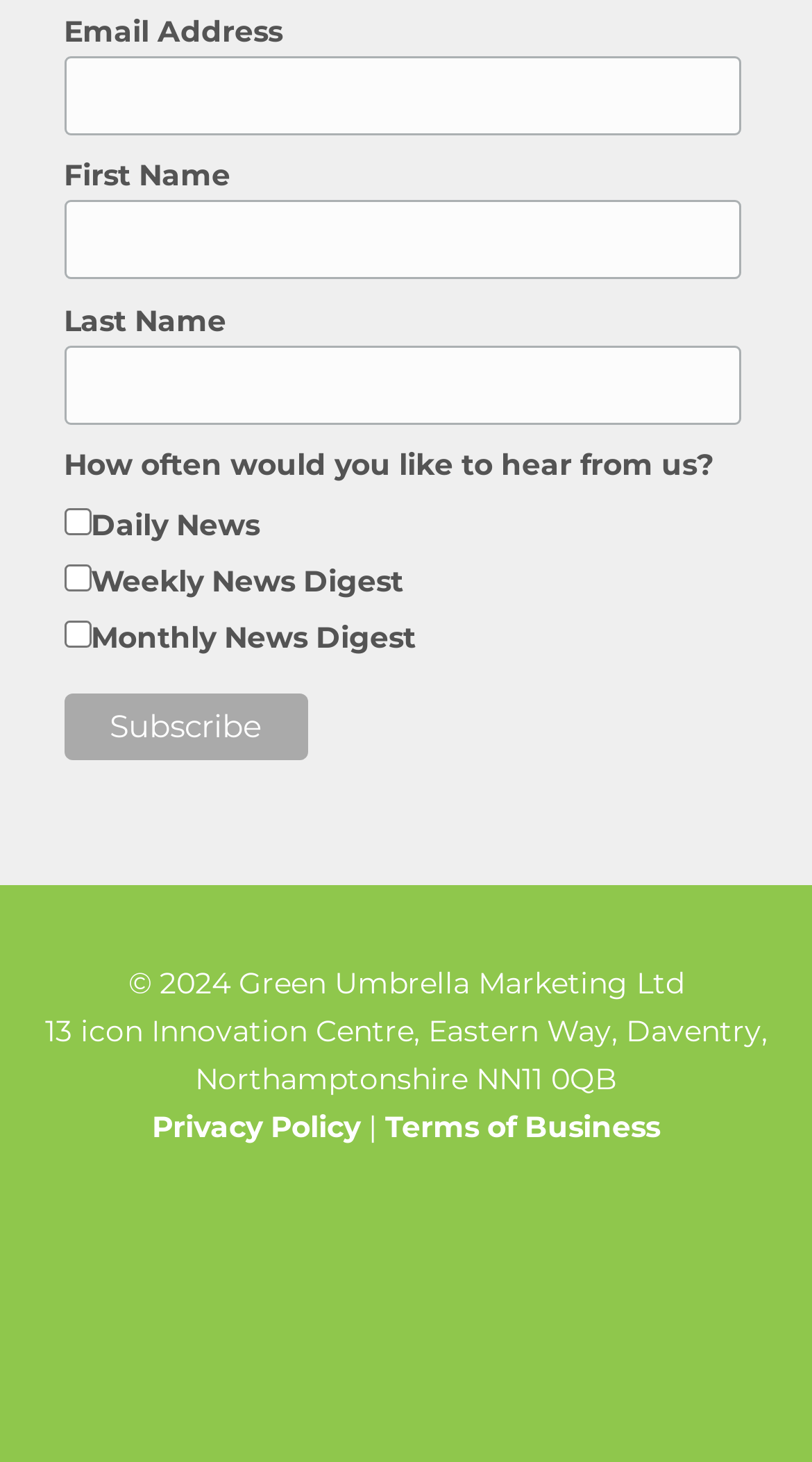What is the company name mentioned at the bottom of the webpage?
Using the image as a reference, answer the question with a short word or phrase.

Green Umbrella Marketing Ltd